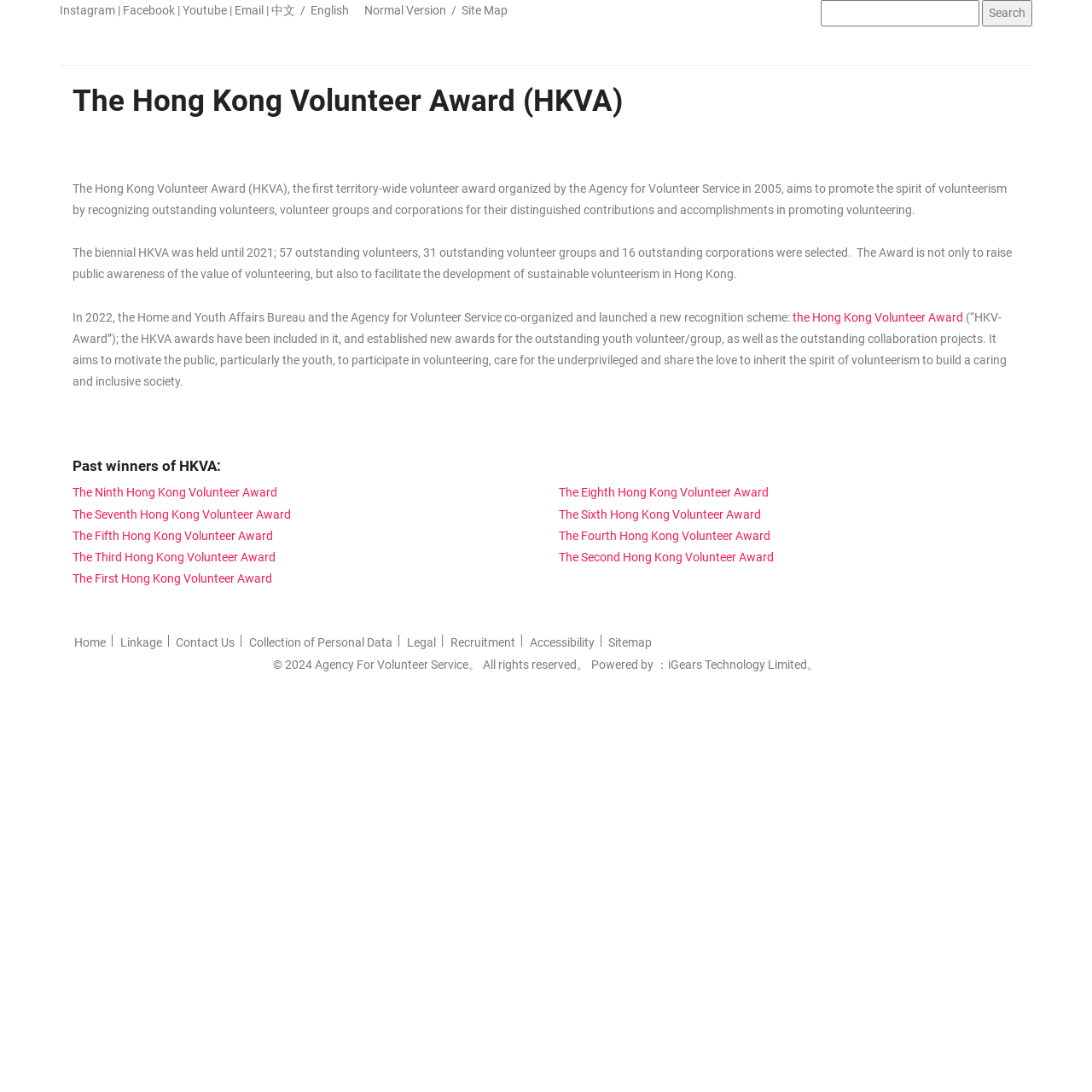Please provide a one-word or short phrase answer to the question:
How many outstanding volunteers were selected?

57